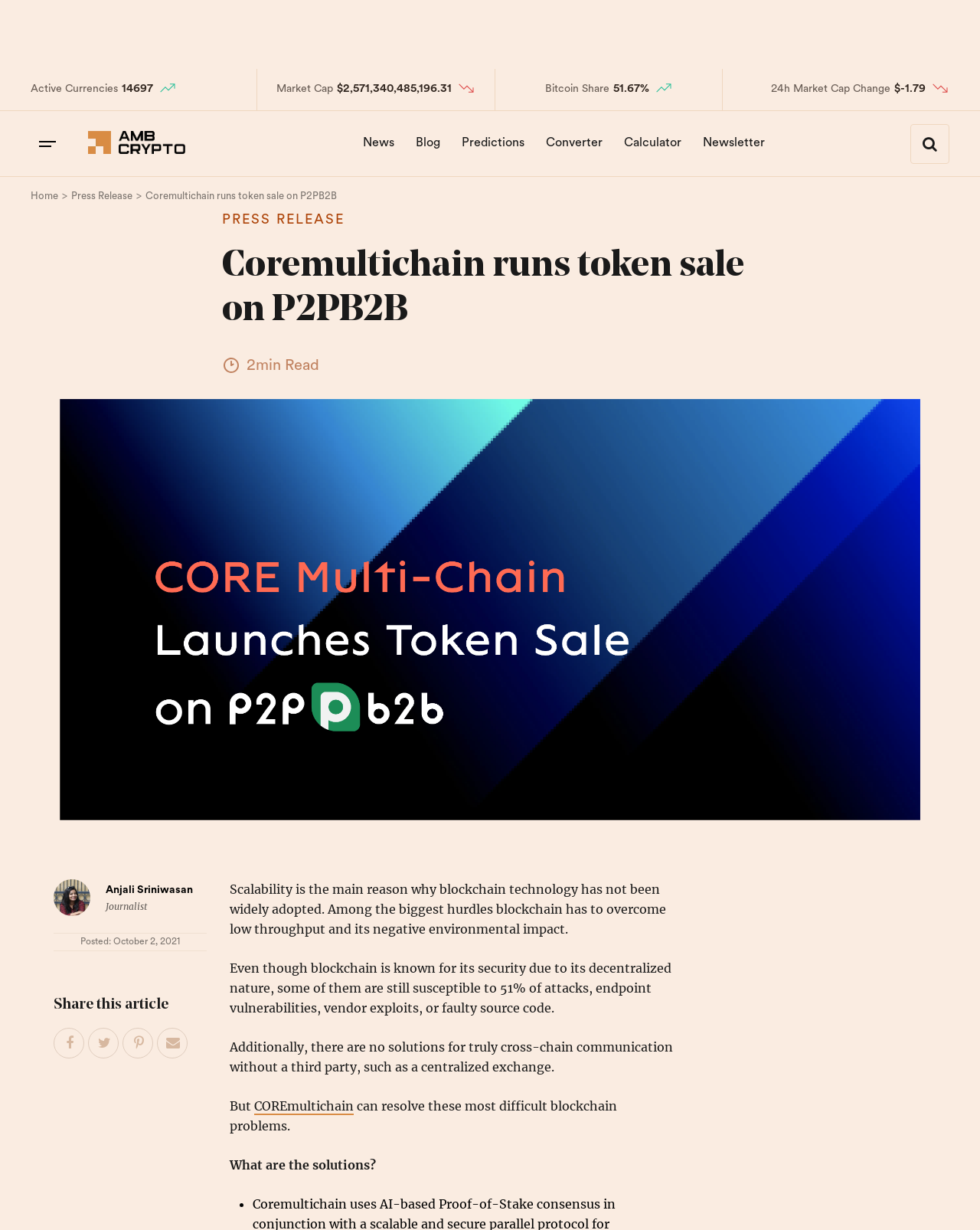Find the bounding box coordinates of the element to click in order to complete the given instruction: "Zoom in the map."

None